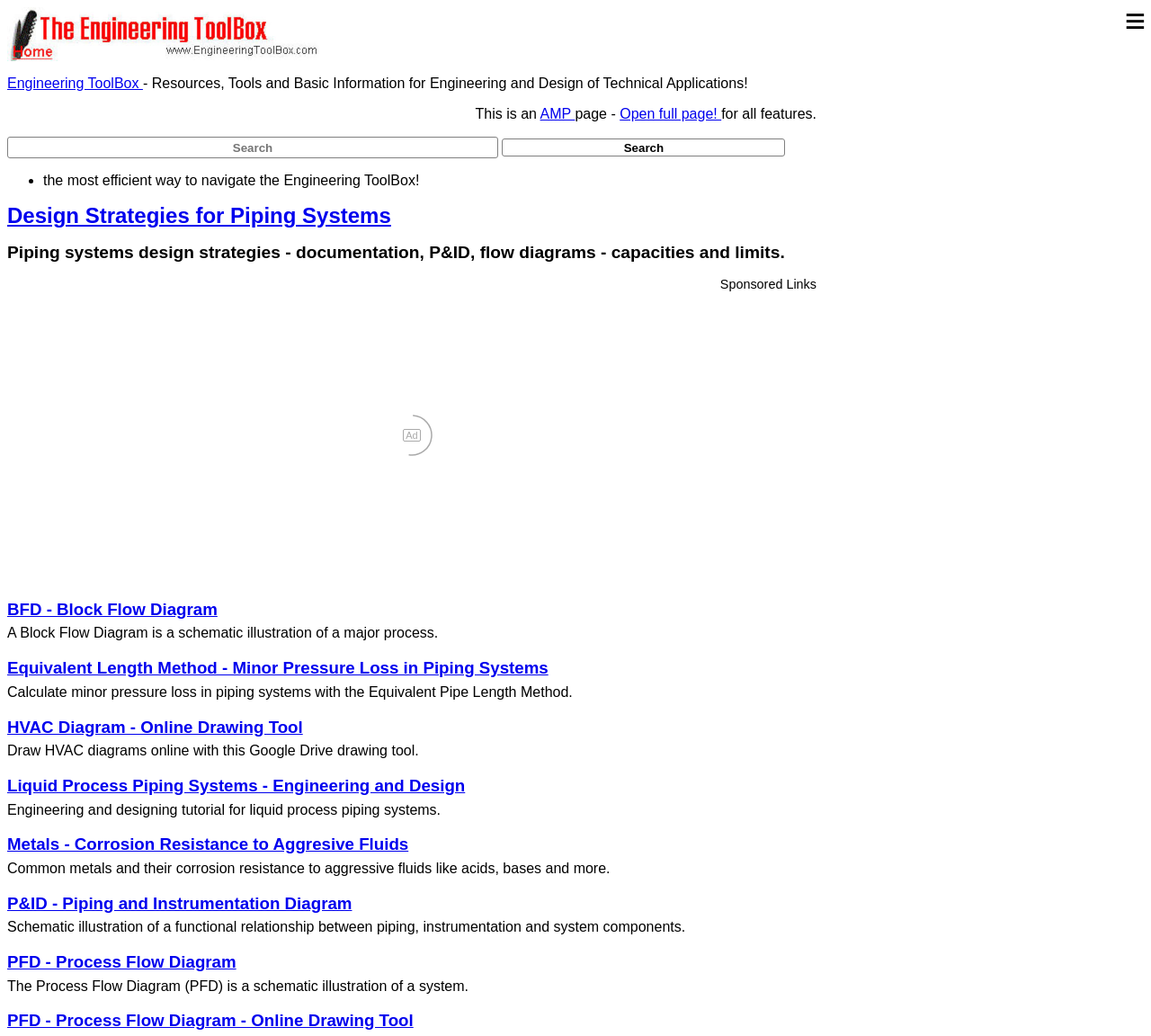Determine the bounding box coordinates of the element that should be clicked to execute the following command: "Search for something".

[0.006, 0.132, 0.433, 0.153]